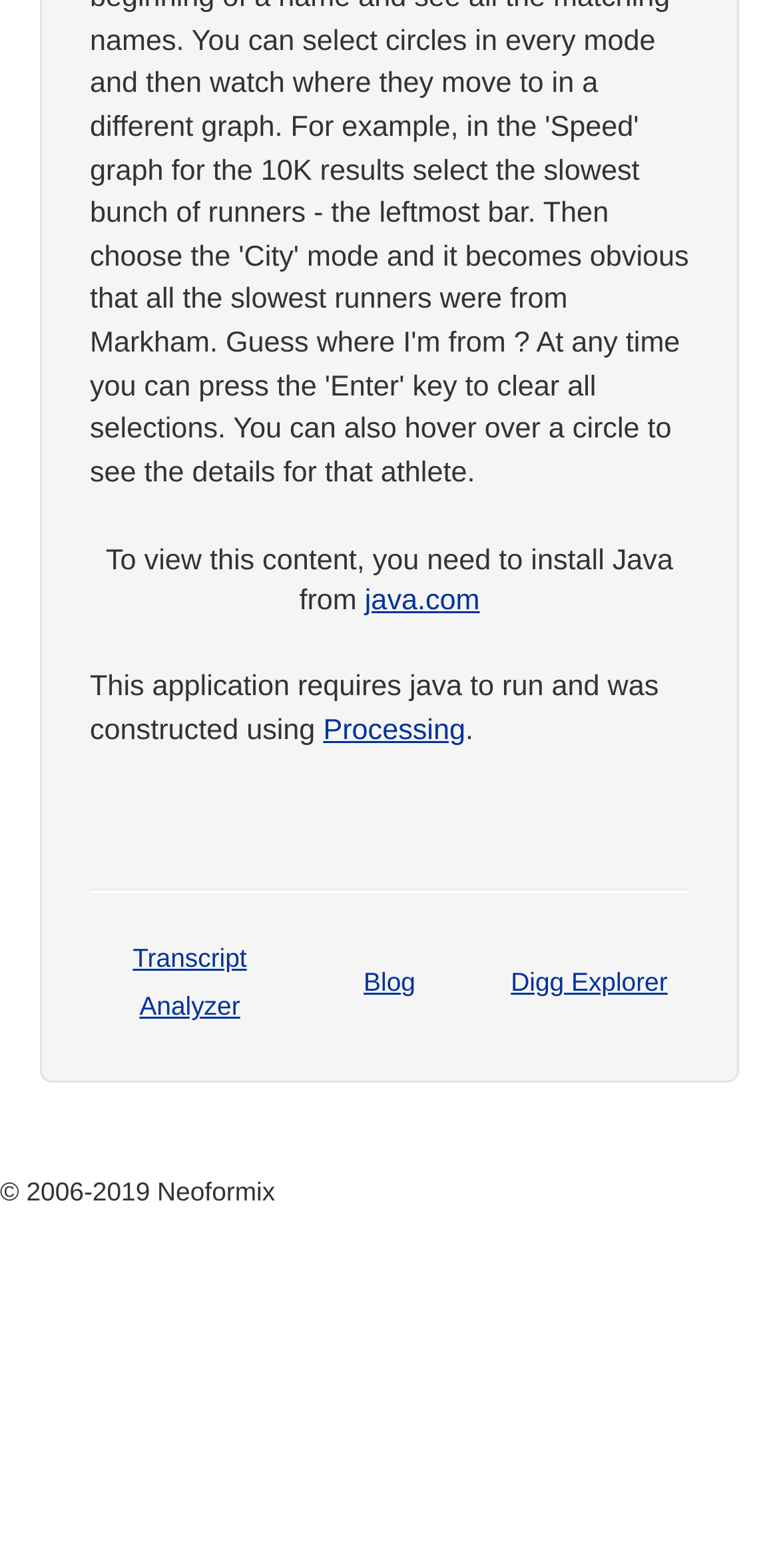Based on the image, provide a detailed and complete answer to the question: 
What is required to run this application?

The webpage states 'This application requires java to run...' which indicates that Java is necessary to run the application.